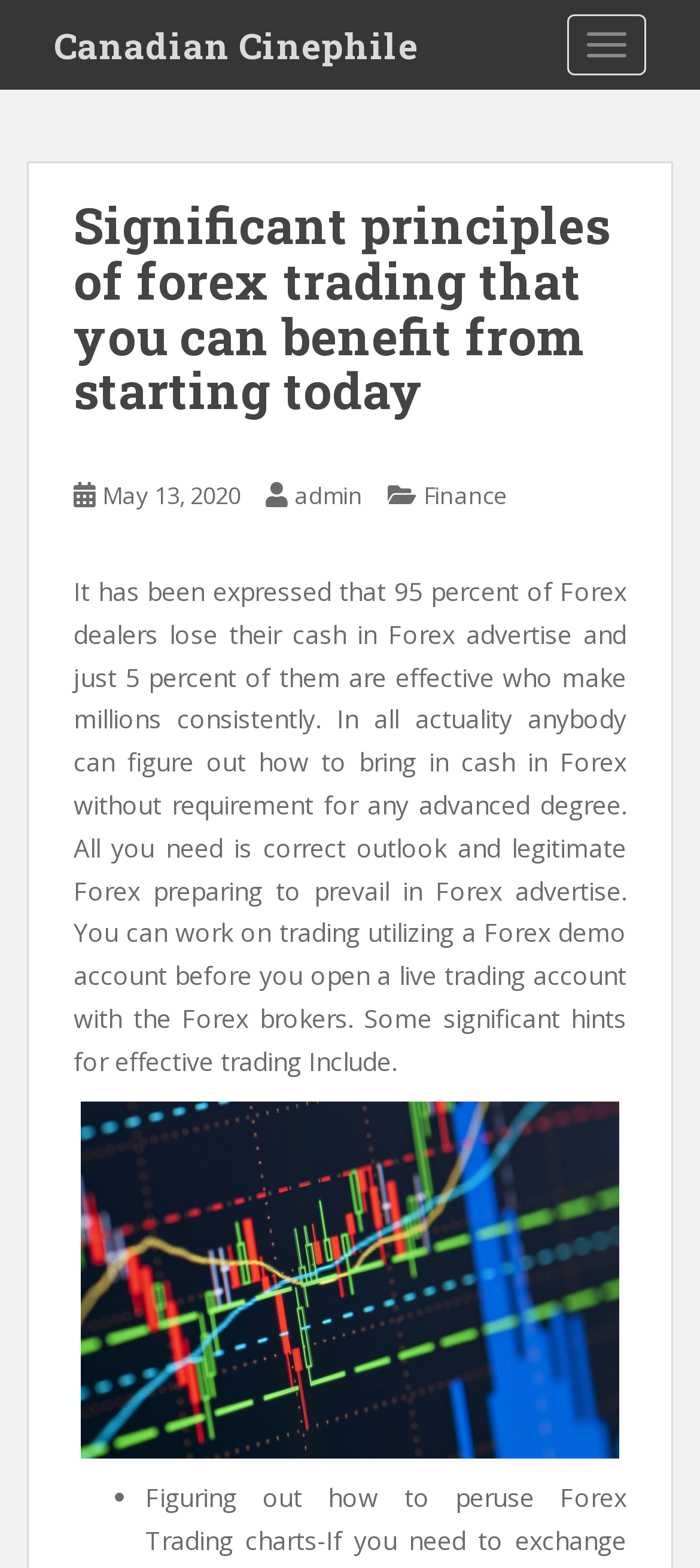Give the bounding box coordinates for the element described as: "Recipes & Food".

None